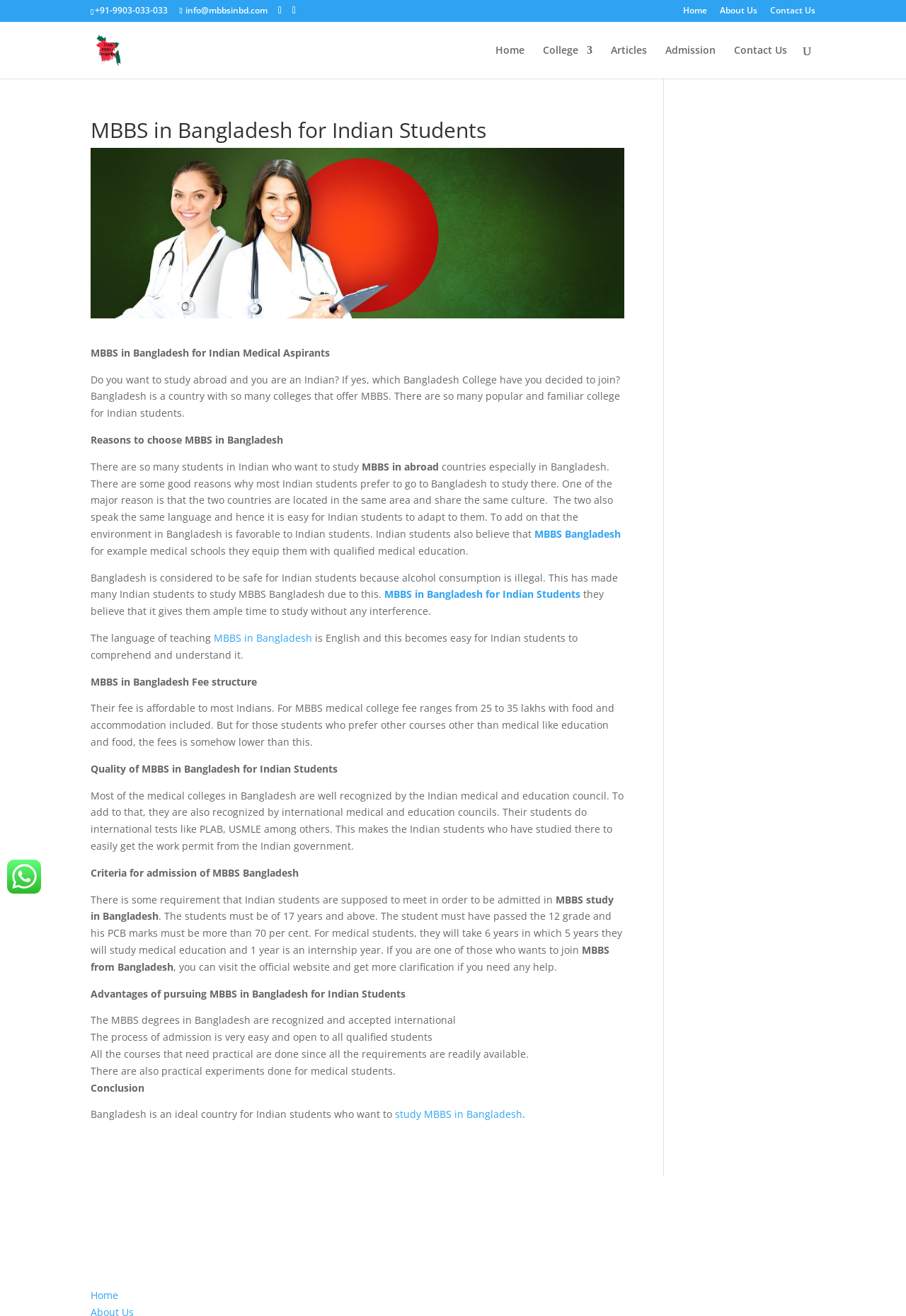What is the minimum percentage required in PCB for MBBS admission?
Please provide a full and detailed response to the question.

The webpage mentions that Indian students must have passed the 12th grade with a minimum of 70 per cent marks in PCB to be eligible for MBBS admission in Bangladesh.